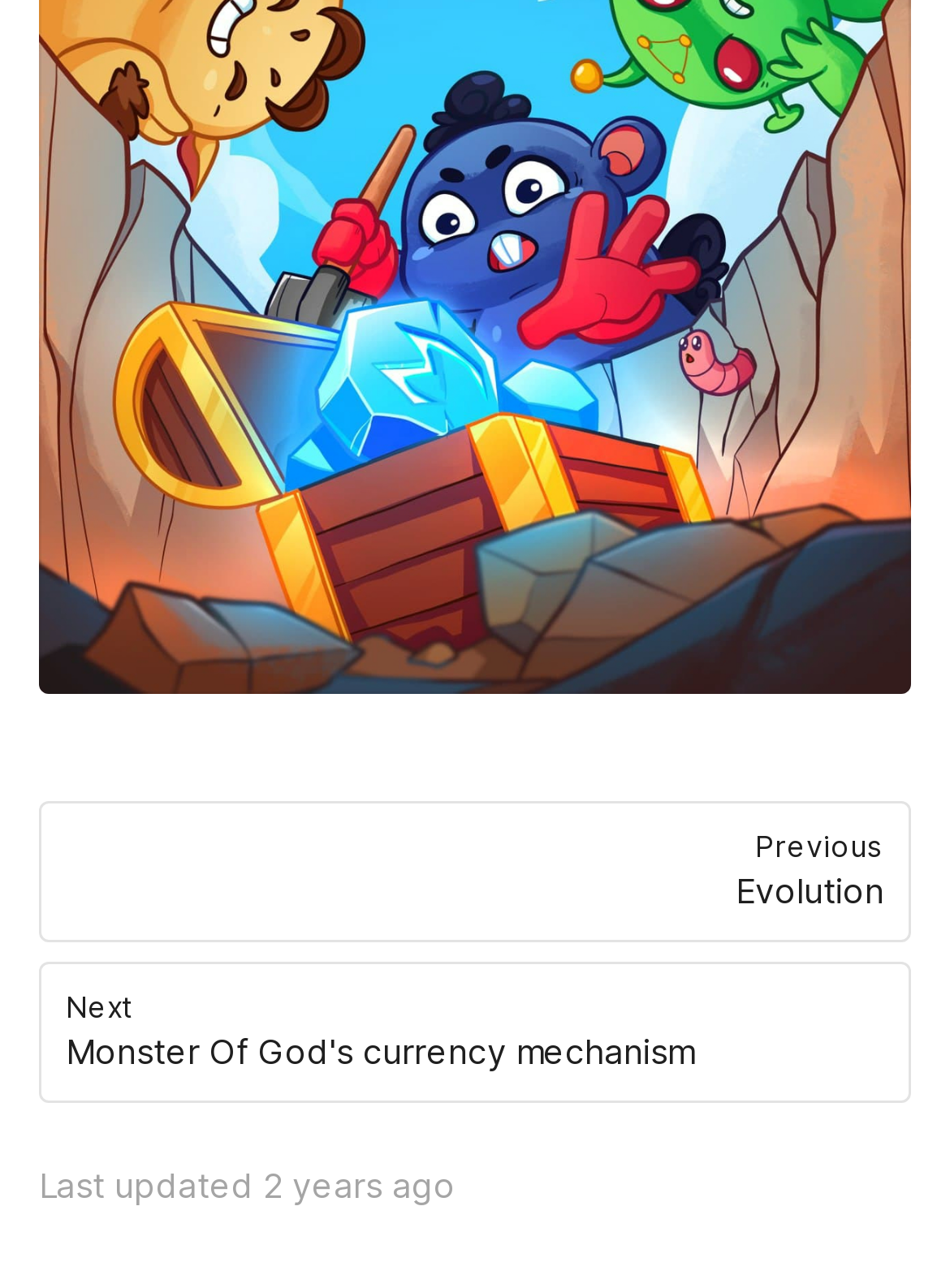Determine the bounding box coordinates of the UI element described below. Use the format (top-left x, top-left y, bottom-right x, bottom-right y) with floating point numbers between 0 and 1: PreviousEvolution

[0.041, 0.622, 0.959, 0.731]